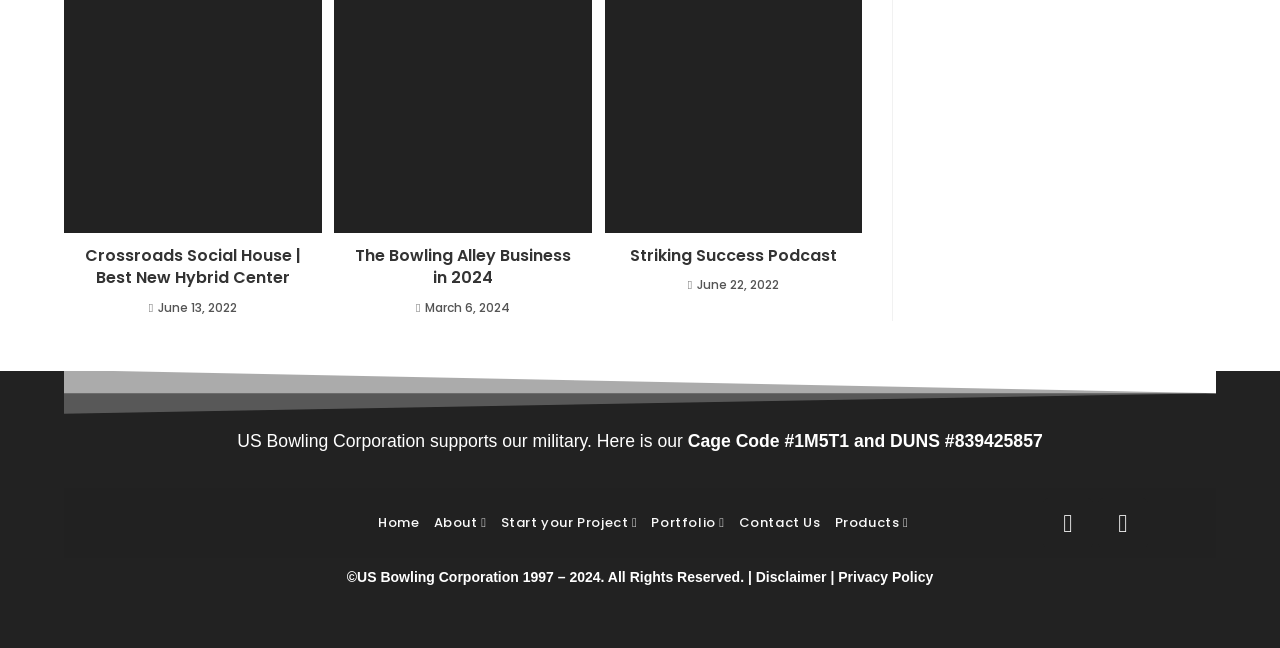Please locate the bounding box coordinates of the element's region that needs to be clicked to follow the instruction: "View Disclaimer". The bounding box coordinates should be provided as four float numbers between 0 and 1, i.e., [left, top, right, bottom].

[0.59, 0.878, 0.646, 0.903]